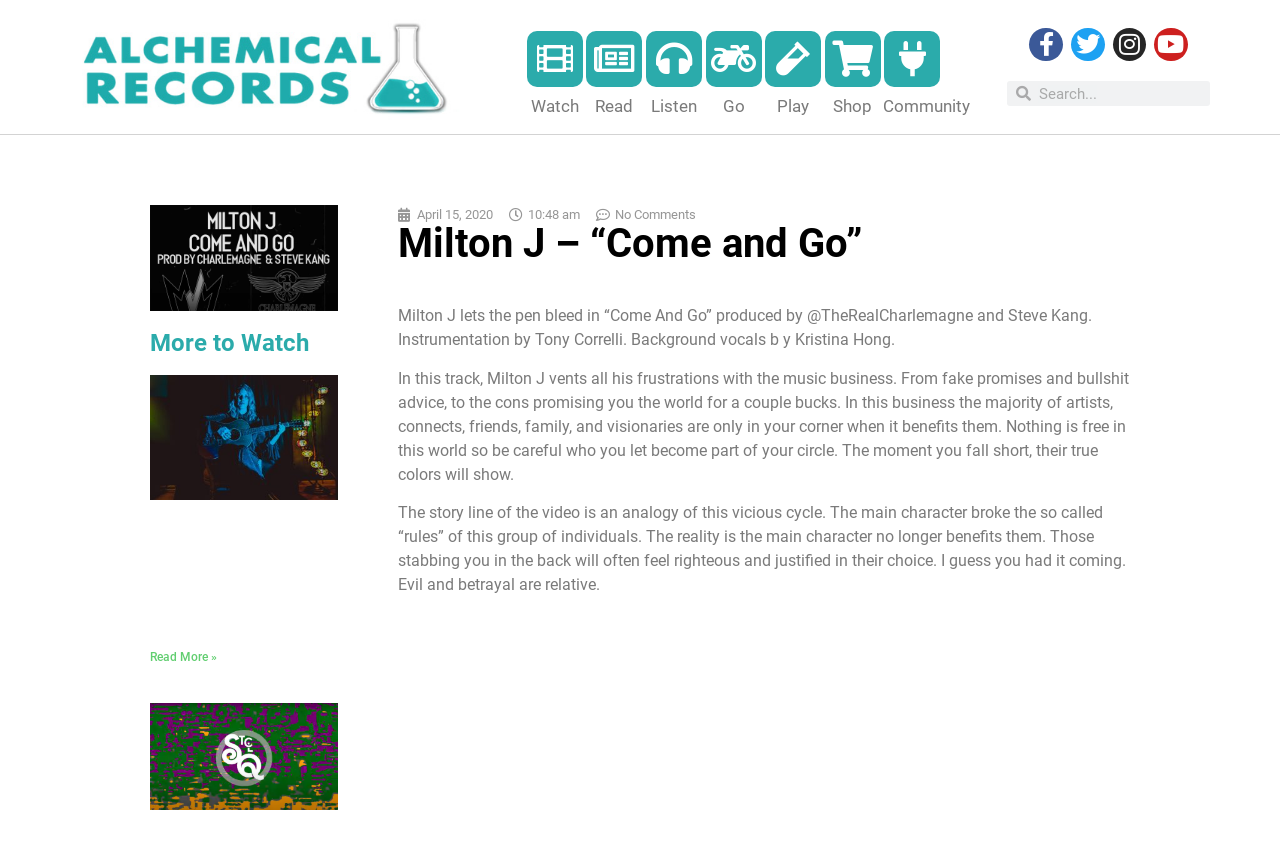Answer the following inquiry with a single word or phrase:
How many social media links are there?

4